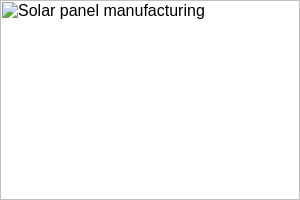What are the dual benefits of developing solar panels?
Give a detailed explanation using the information visible in the image.

The development of solar panels not only aligns with environmental goals but also fosters economic growth, creating a dual benefit that contributes to a sustainable future.